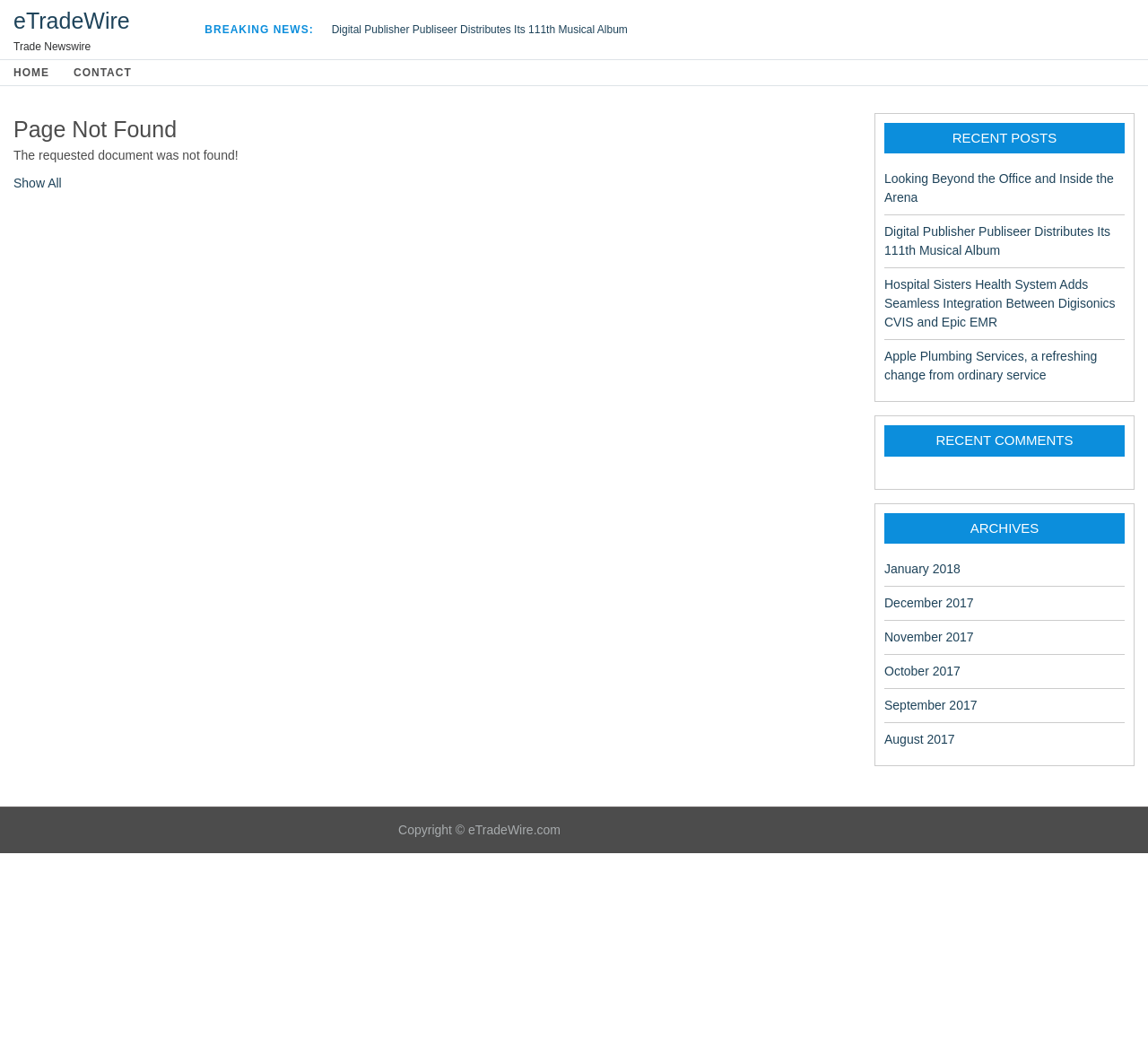Provide the bounding box coordinates in the format (top-left x, top-left y, bottom-right x, bottom-right y). All values are floating point numbers between 0 and 1. Determine the bounding box coordinate of the UI element described as: eTradeWire

[0.012, 0.008, 0.113, 0.031]